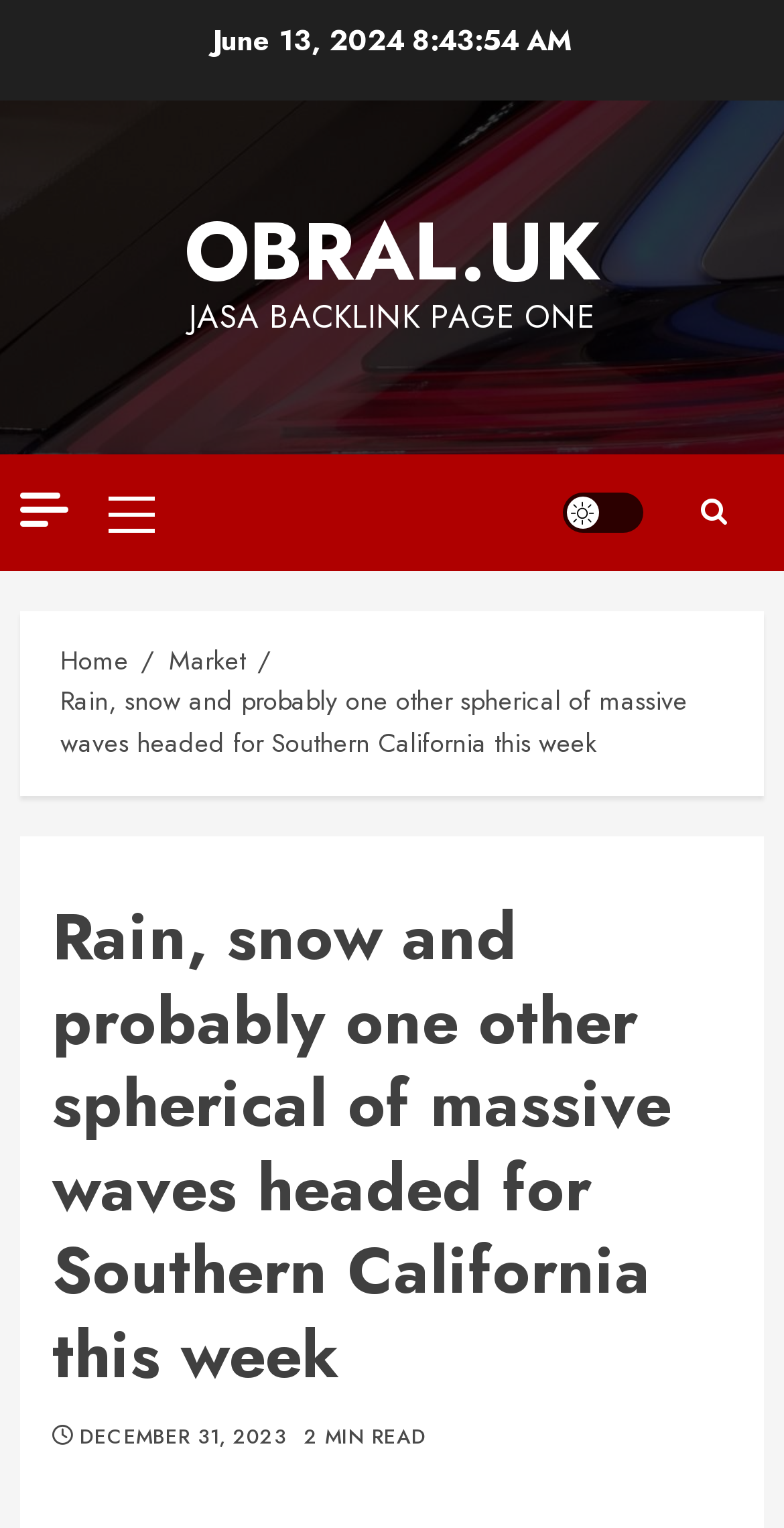Pinpoint the bounding box coordinates of the area that should be clicked to complete the following instruction: "Click on OBRAL.UK". The coordinates must be given as four float numbers between 0 and 1, i.e., [left, top, right, bottom].

[0.235, 0.126, 0.765, 0.203]